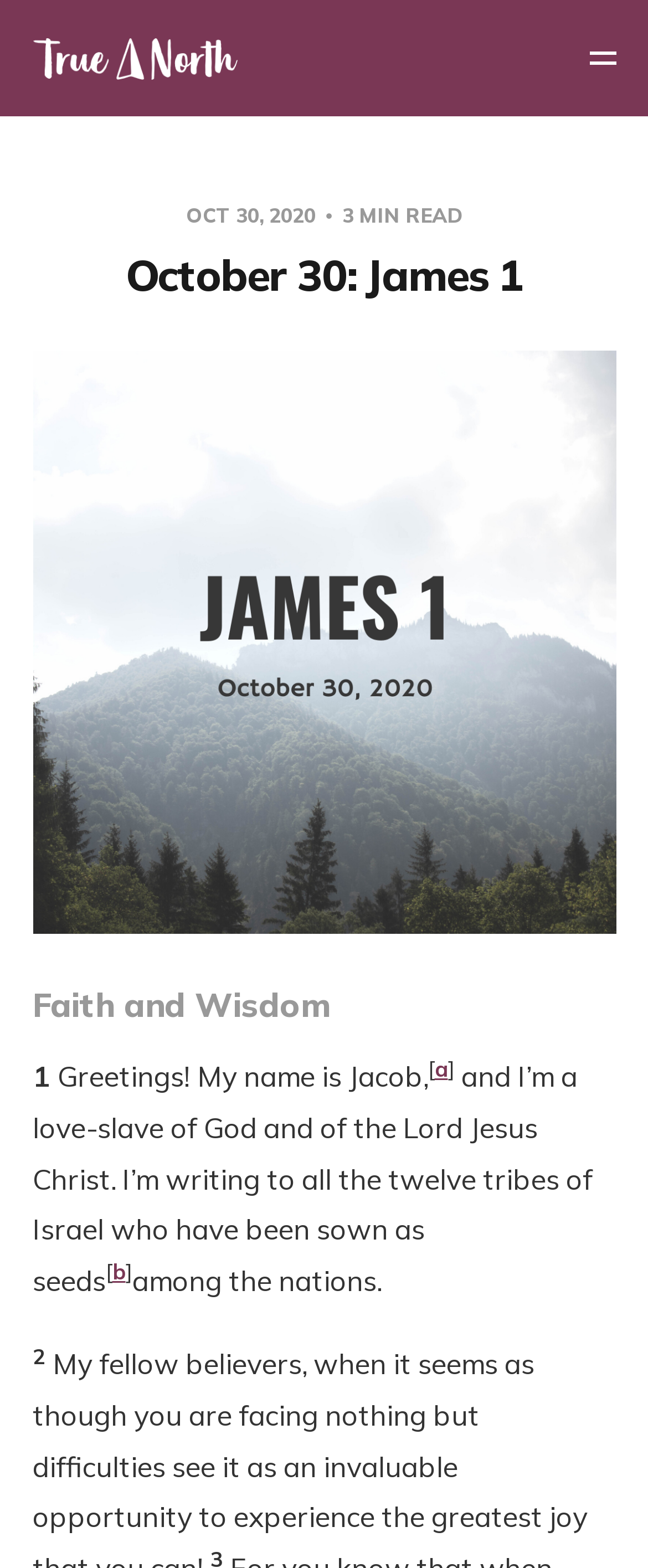Please give a succinct answer to the question in one word or phrase:
How many minutes does it take to read the article?

3 MIN